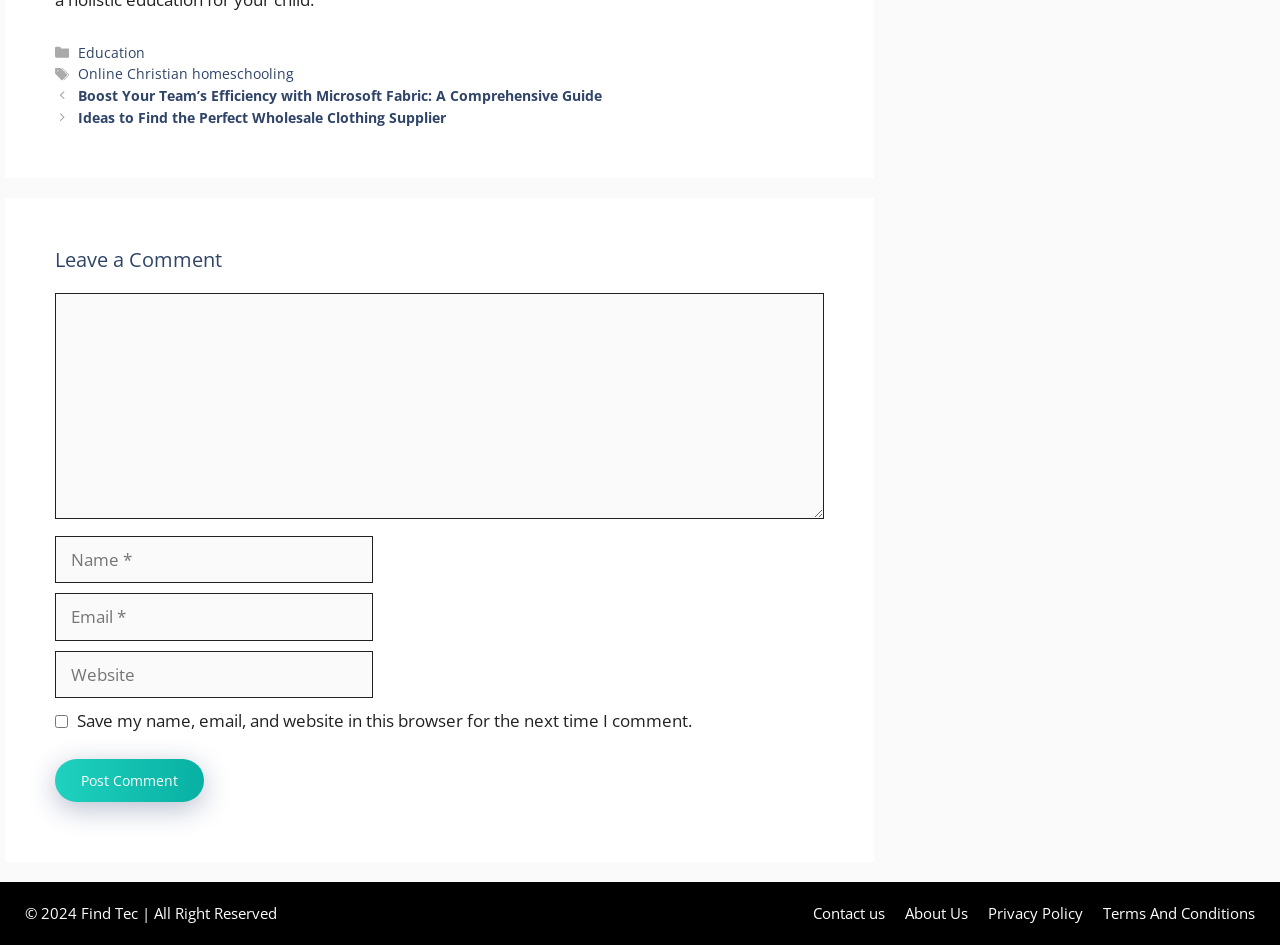Can you show the bounding box coordinates of the region to click on to complete the task described in the instruction: "Enter your name"?

[0.043, 0.567, 0.291, 0.617]